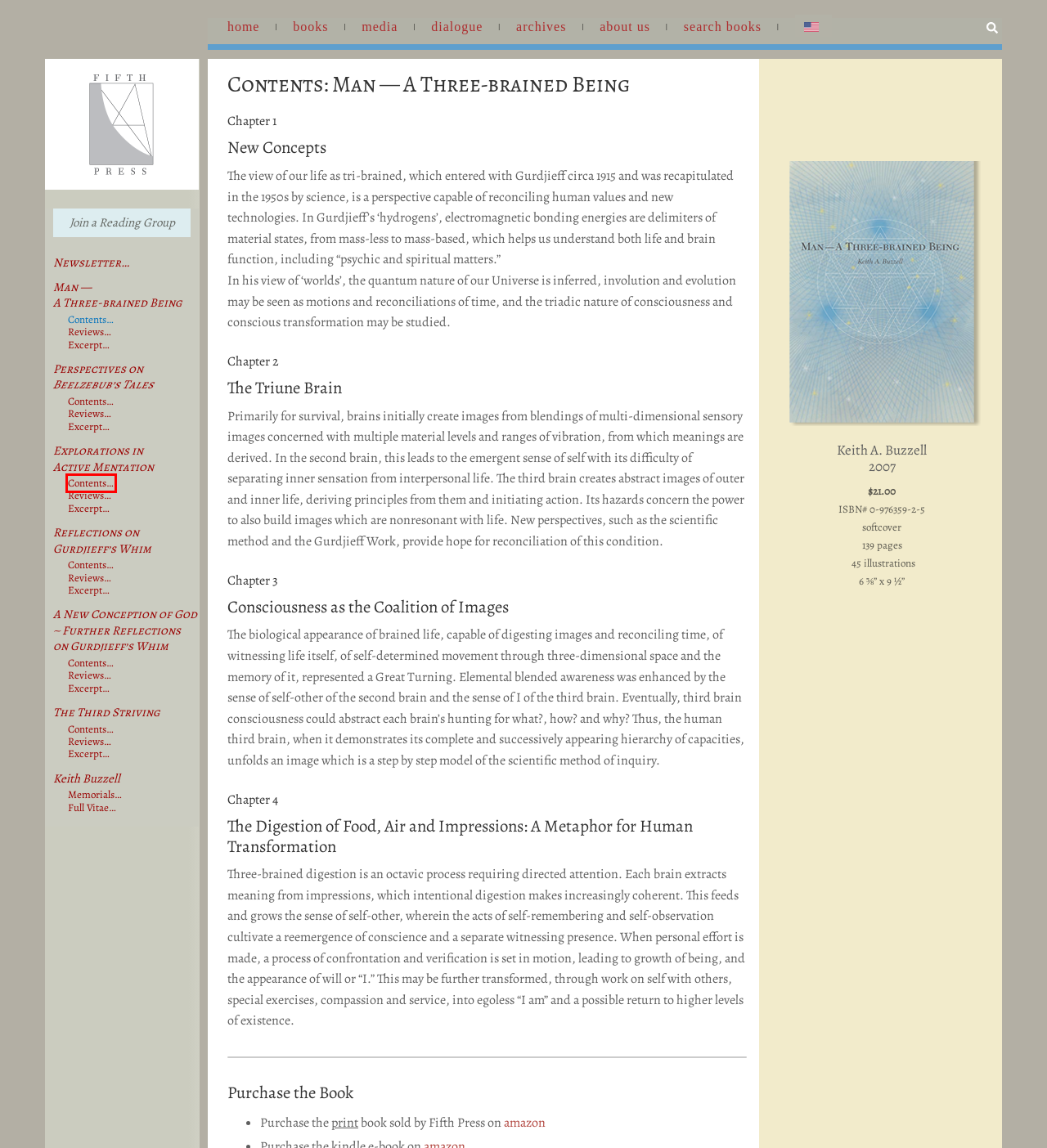Given a screenshot of a webpage with a red bounding box around an element, choose the most appropriate webpage description for the new page displayed after clicking the element within the bounding box. Here are the candidates:
A. Excerpt:  Explorations in Active Mentation – Fifth Press
B. Fifth Press – The Works of Keith Buzzell influenced by GI Gurdjieff
C. Community; Opportunities To Connect… – Fifth Press
D. Contents:  Explorations in Active Mentation – Fifth Press
E. Contents: The Third Striving – Fifth Press
F. About Us / Contacts – Fifth Press
G. Contents:    A New Conception of God – Fifth Press
H. Contents:     Reflections on Gurdjieff’s Whim – Fifth Press

D